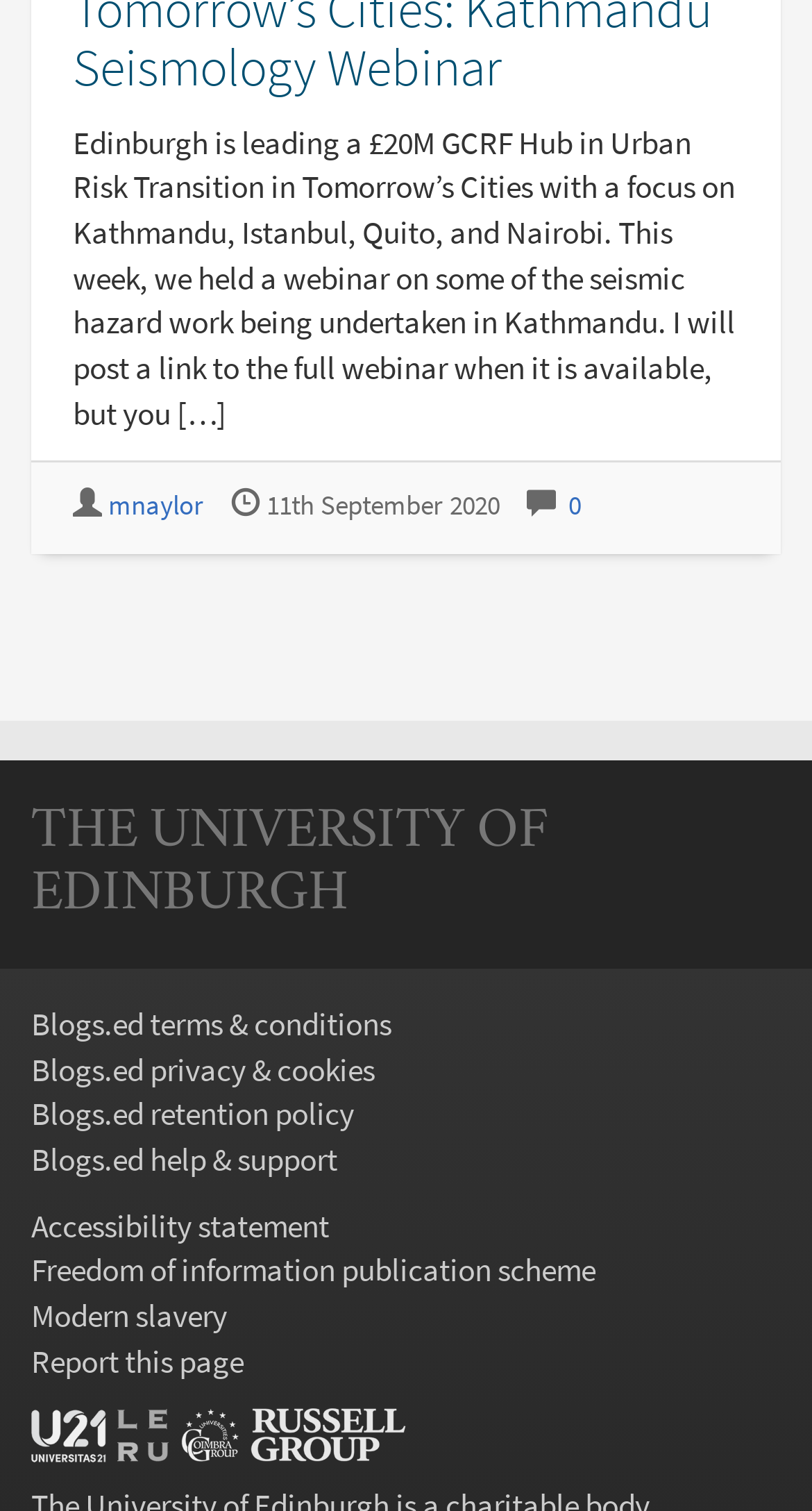Locate the UI element described by Blogs.ed privacy & cookies in the provided webpage screenshot. Return the bounding box coordinates in the format (top-left x, top-left y, bottom-right x, bottom-right y), ensuring all values are between 0 and 1.

[0.038, 0.694, 0.462, 0.72]